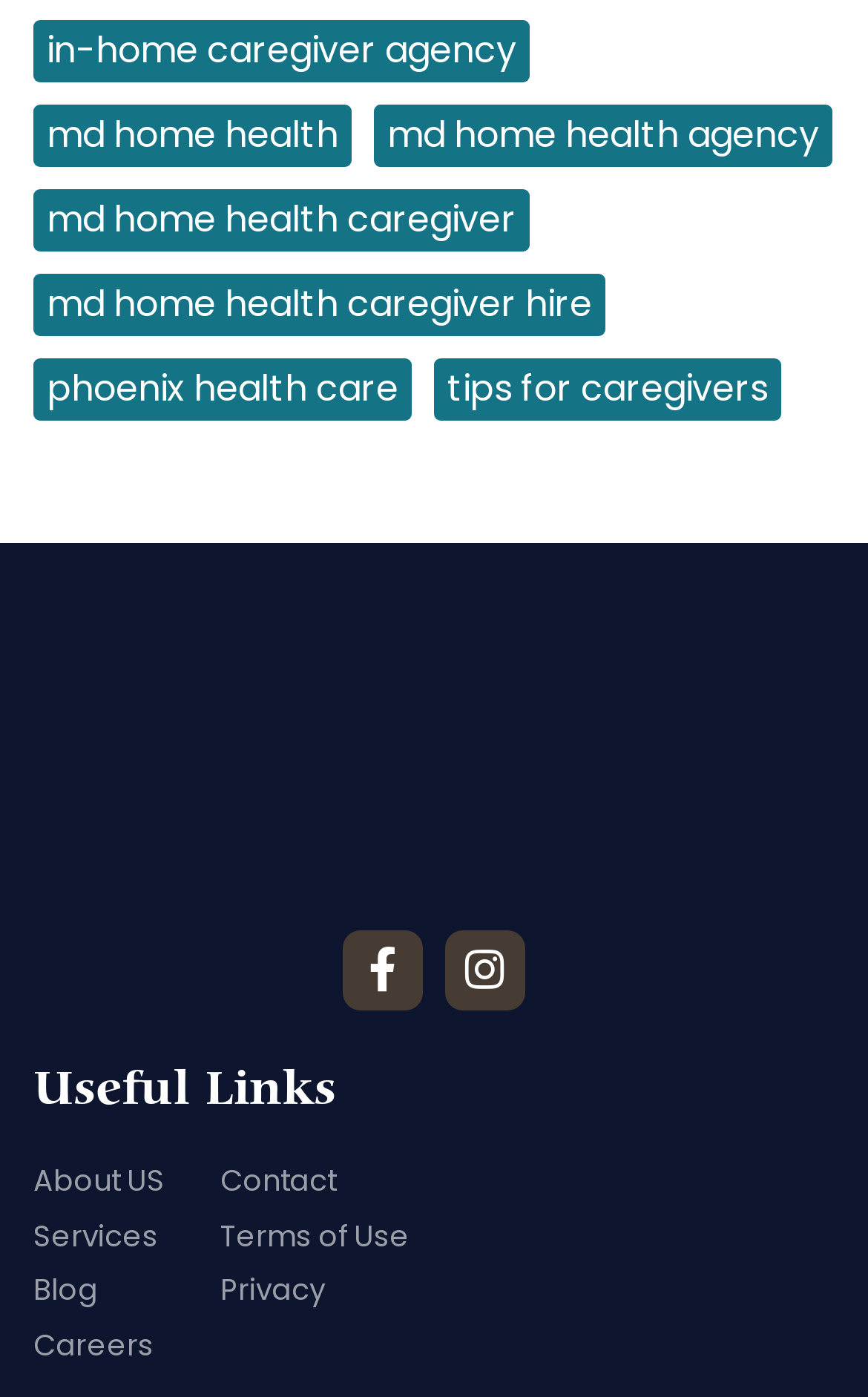Locate the bounding box coordinates of the region to be clicked to comply with the following instruction: "click in-home caregiver agency". The coordinates must be four float numbers between 0 and 1, in the form [left, top, right, bottom].

[0.038, 0.015, 0.61, 0.059]